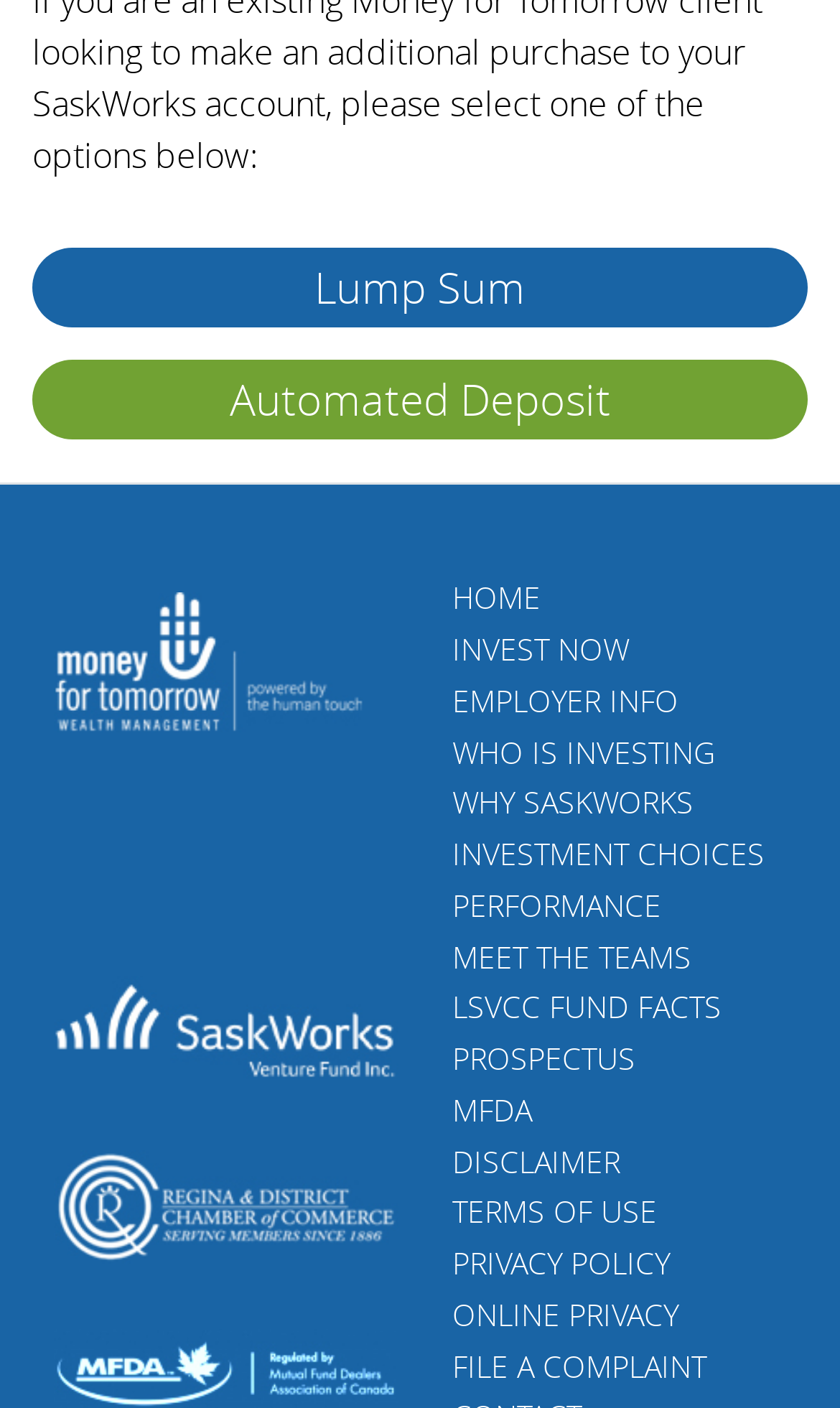How many links are there in the main navigation menu?
Please answer the question with a detailed and comprehensive explanation.

I counted the number of links with similar bounding box coordinates (x1=0.538, x2=0.91) and found 14 links, which I assume are part of the main navigation menu.